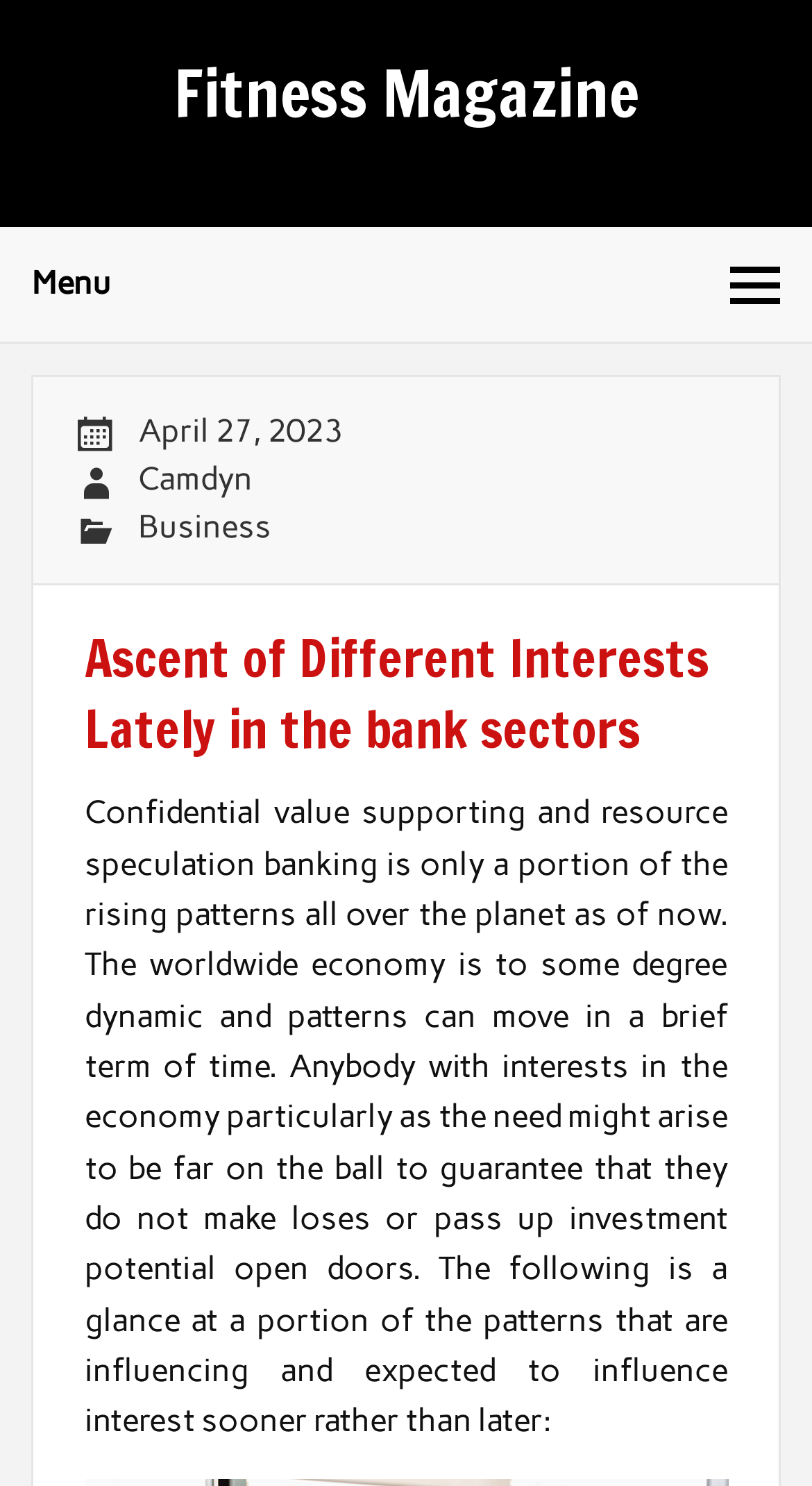What is the date mentioned on the webpage?
Look at the screenshot and give a one-word or phrase answer.

April 27, 2023